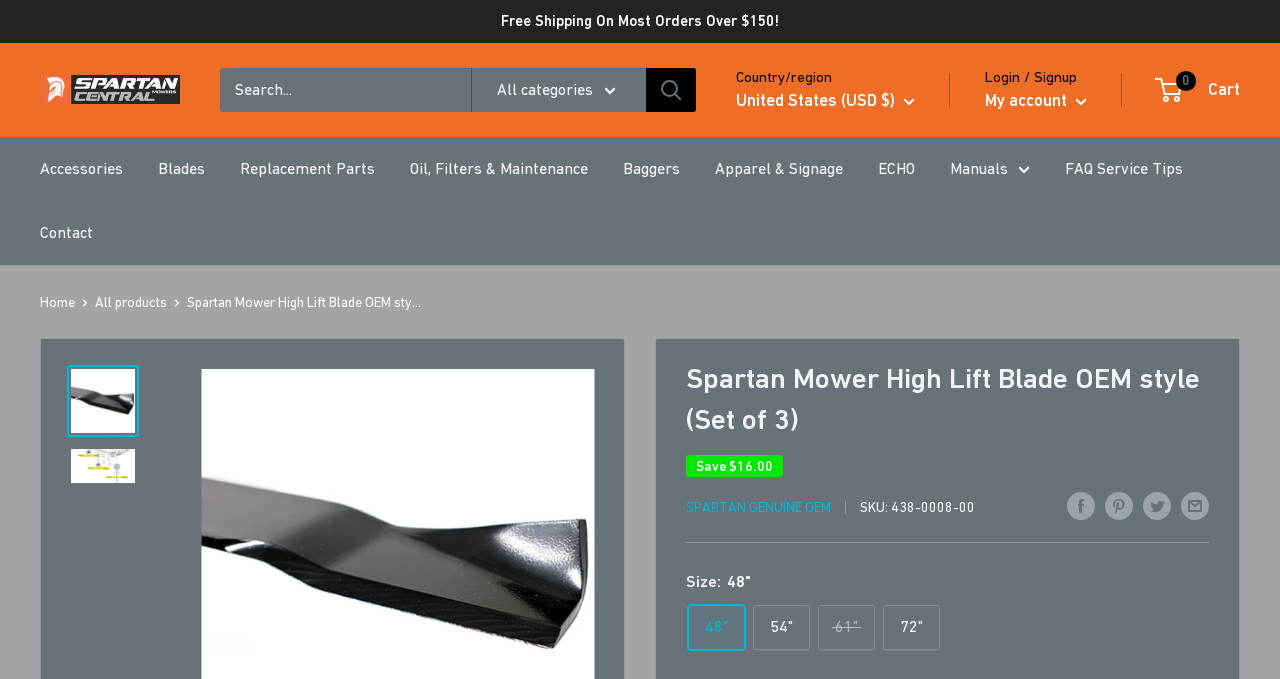Please identify the bounding box coordinates of the area I need to click to accomplish the following instruction: "Share on Facebook".

[0.834, 0.721, 0.855, 0.766]